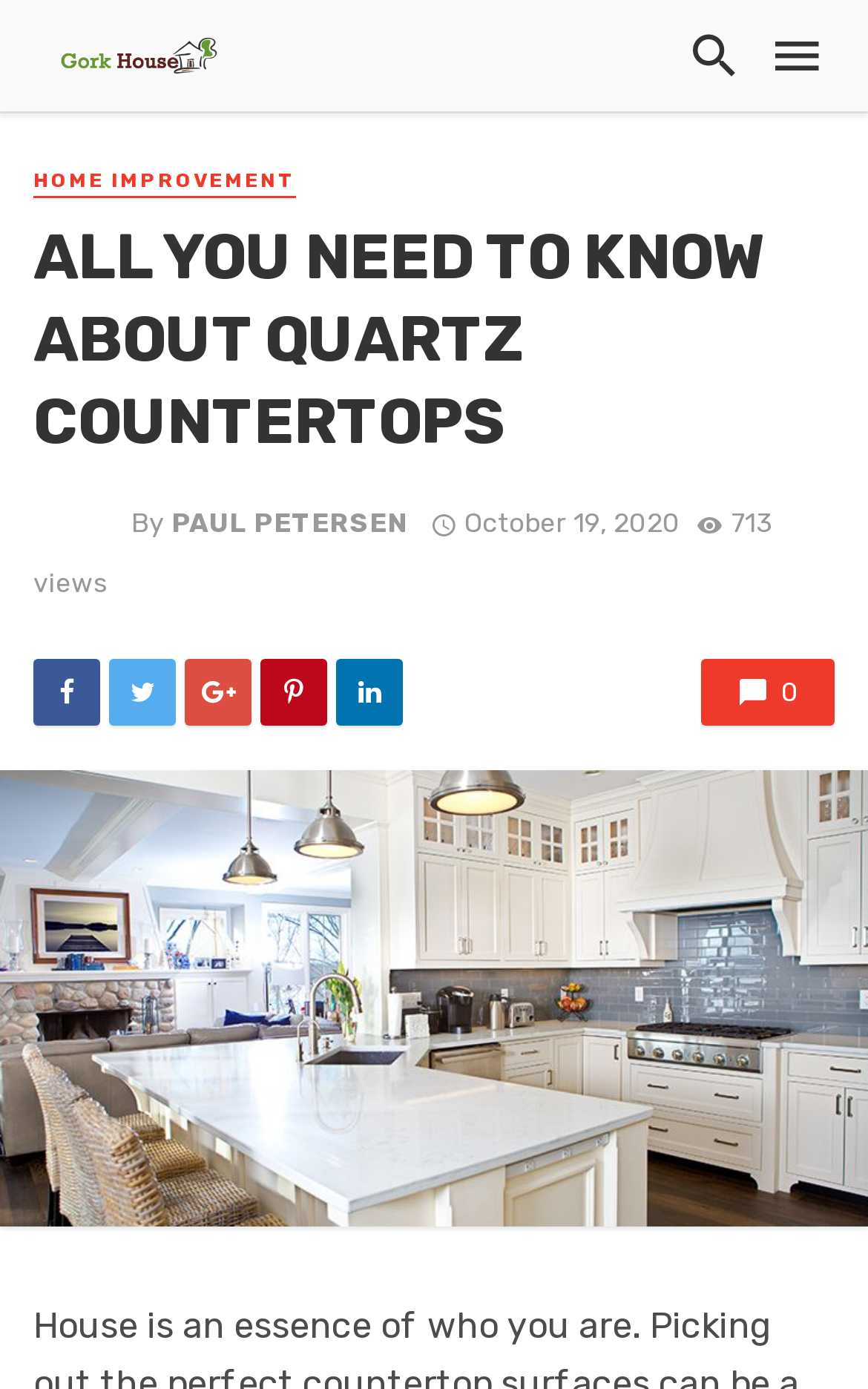What is the logo of this website?
Based on the screenshot, give a detailed explanation to answer the question.

I found an image with the description 'logo' at the top of the webpage, which indicates that it is the logo of this website.